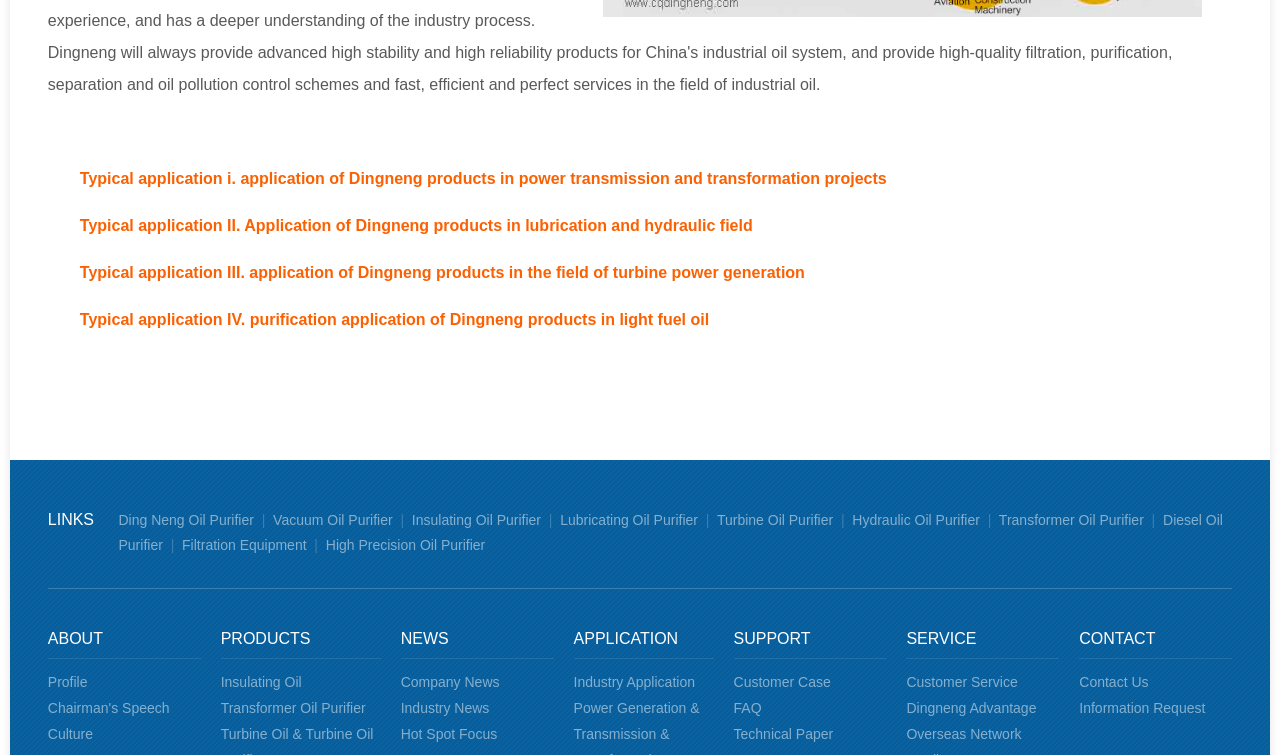Locate the bounding box coordinates of the element that should be clicked to execute the following instruction: "Explore industry application".

[0.448, 0.893, 0.543, 0.914]